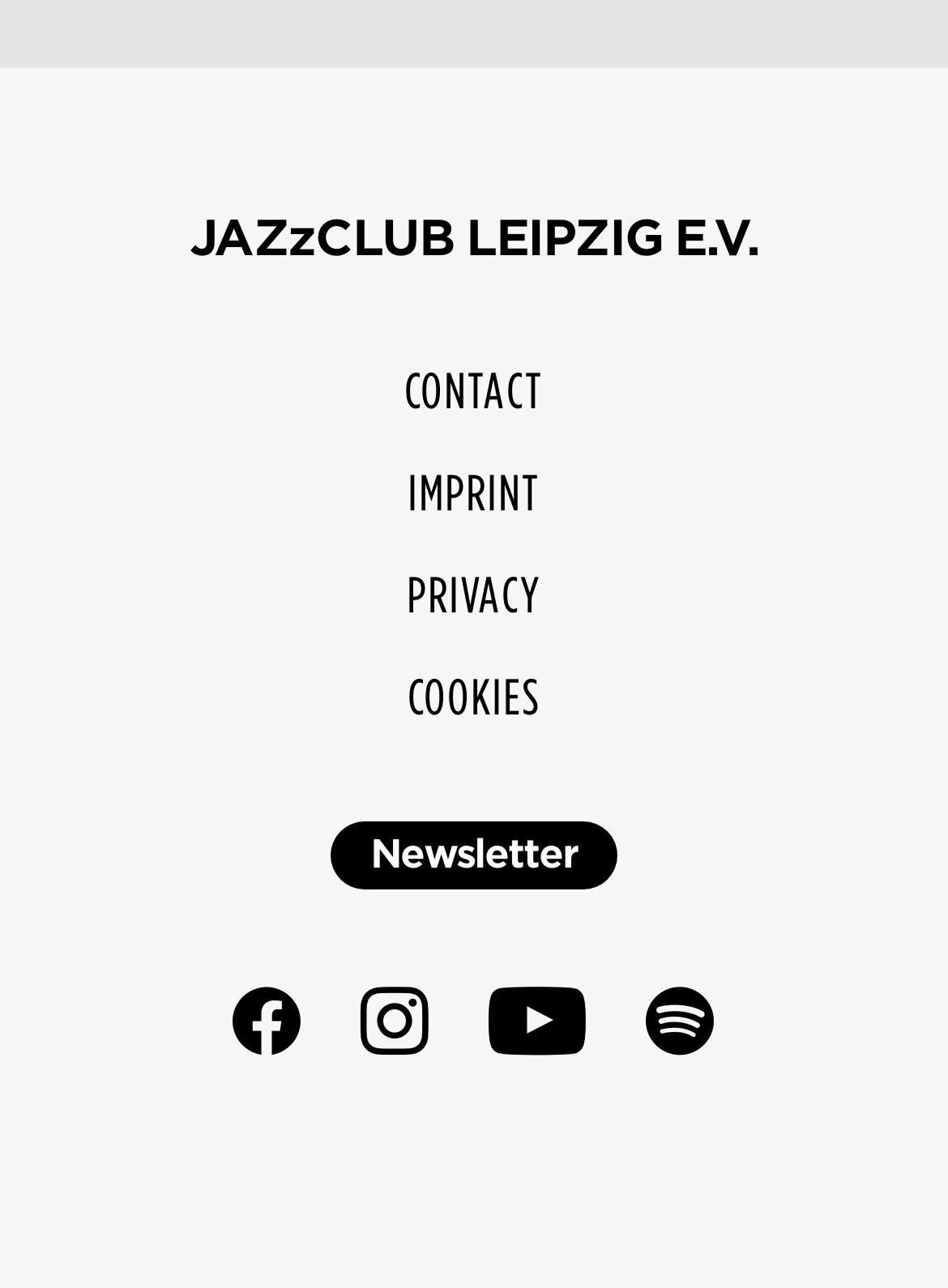Extract the bounding box coordinates for the described element: "Contact". The coordinates should be represented as four float numbers between 0 and 1: [left, top, right, bottom].

[0.426, 0.282, 0.574, 0.327]